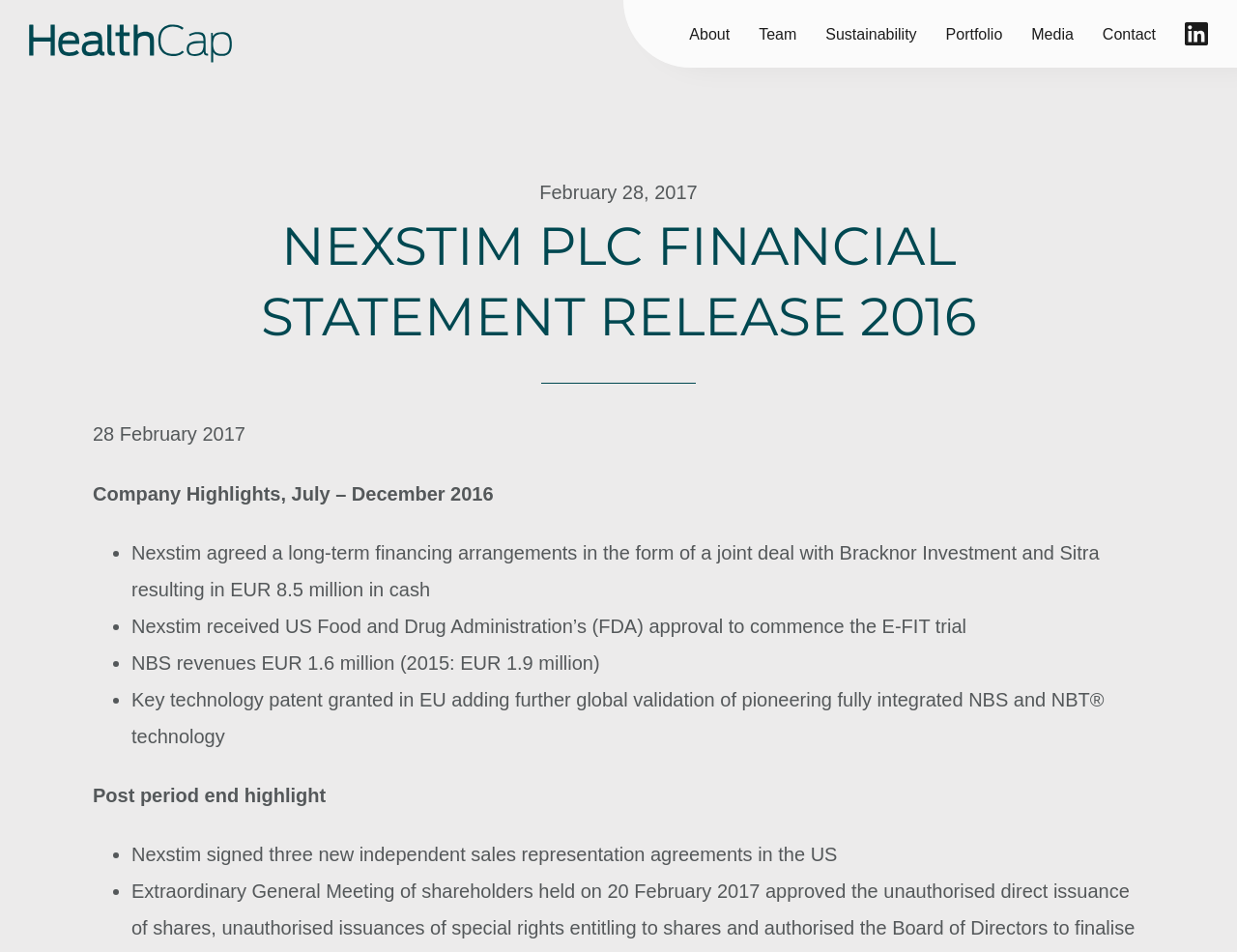How many new independent sales representation agreements did Nexstim sign in the US?
Use the screenshot to answer the question with a single word or phrase.

3